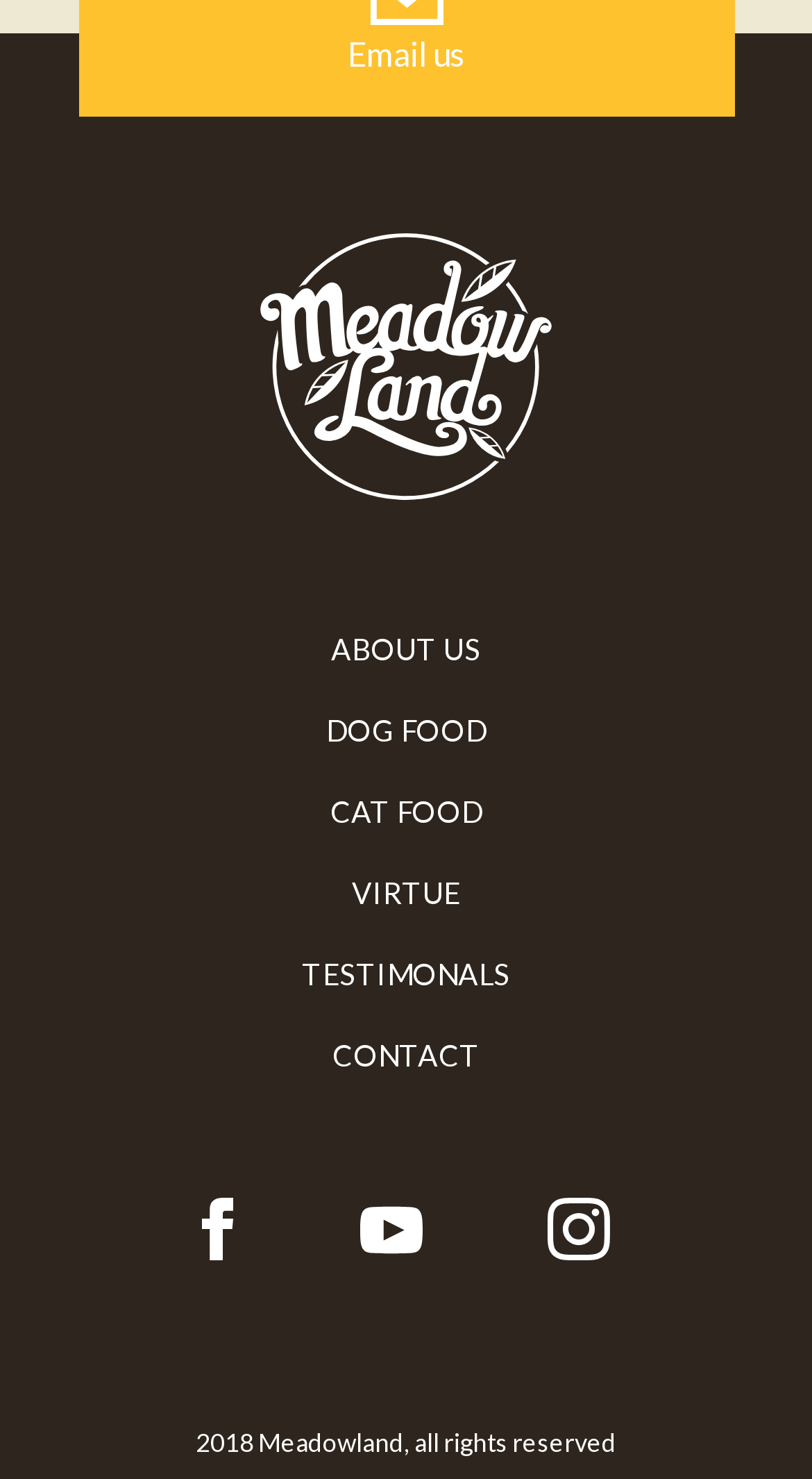Please locate the UI element described by "contact" and provide its bounding box coordinates.

[0.409, 0.702, 0.591, 0.726]